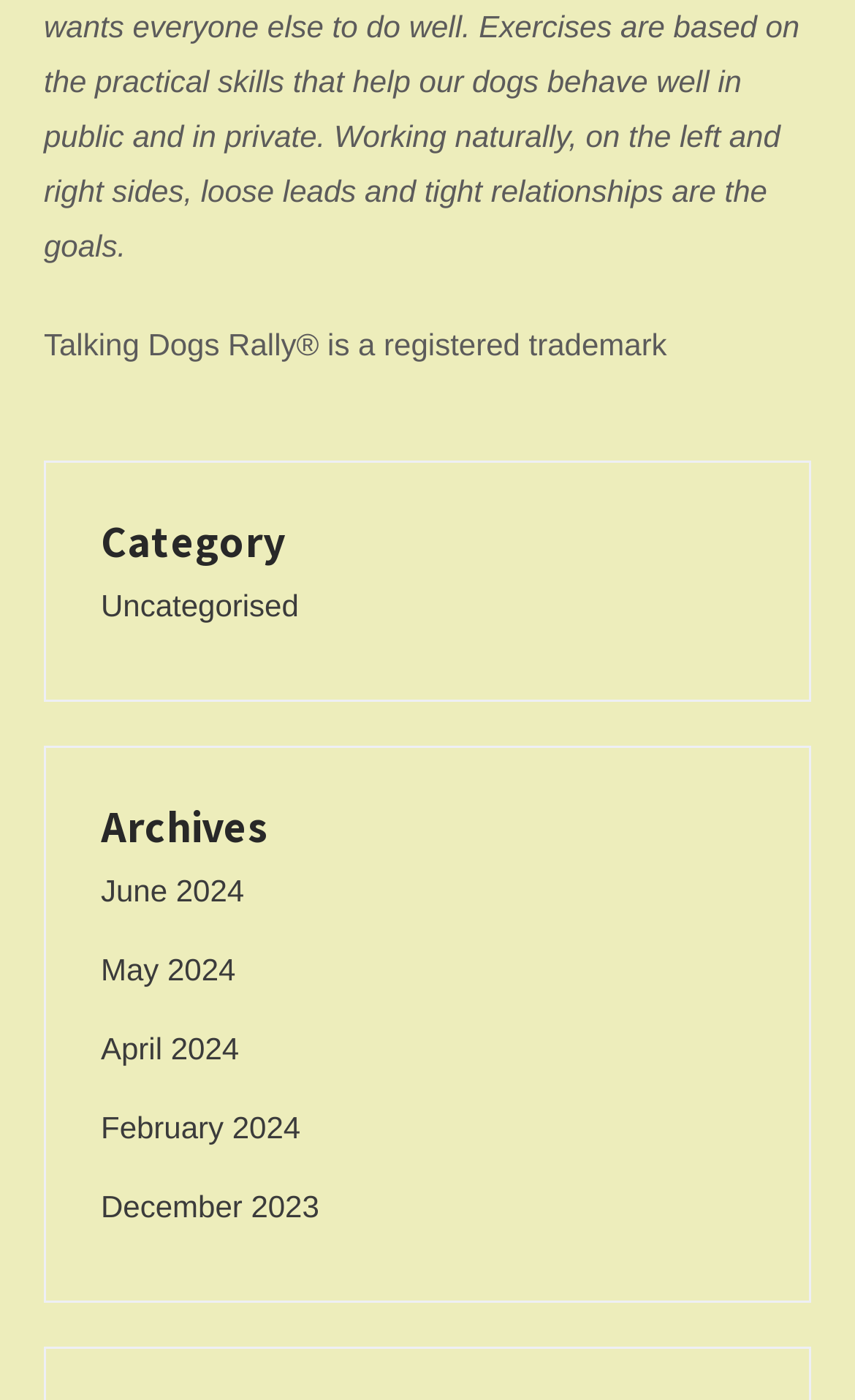Determine the bounding box for the described HTML element: "Uncategorised". Ensure the coordinates are four float numbers between 0 and 1 in the format [left, top, right, bottom].

[0.118, 0.416, 0.349, 0.447]